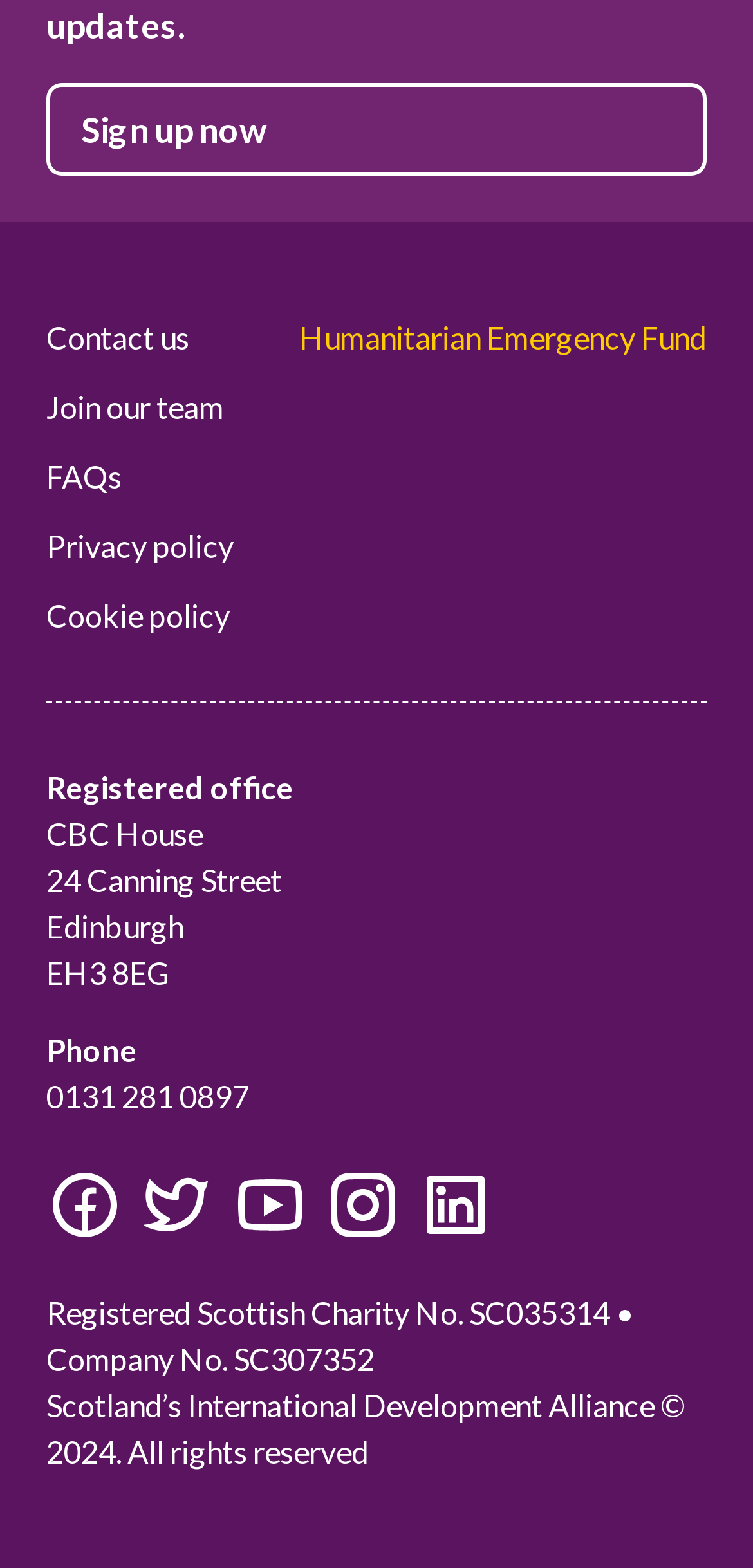Please provide the bounding box coordinates in the format (top-left x, top-left y, bottom-right x, bottom-right y). Remember, all values are floating point numbers between 0 and 1. What is the bounding box coordinate of the region described as: Join our team

[0.062, 0.247, 0.297, 0.27]